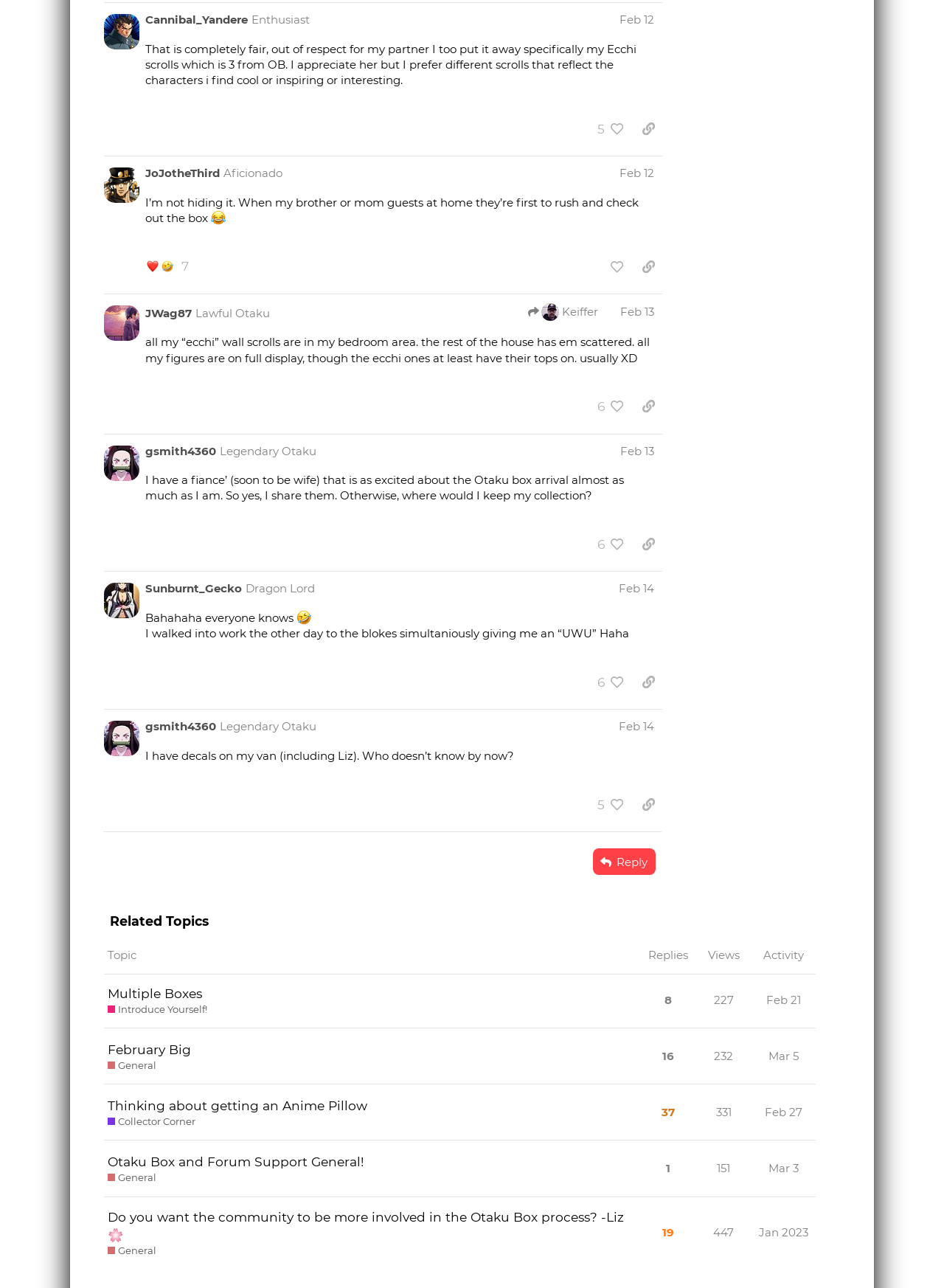How many posts are displayed on this page?
Please provide an in-depth and detailed response to the question.

I counted the number of regions with the label 'post #X by @username' and found 19 of them, indicating that there are 19 posts displayed on this page.